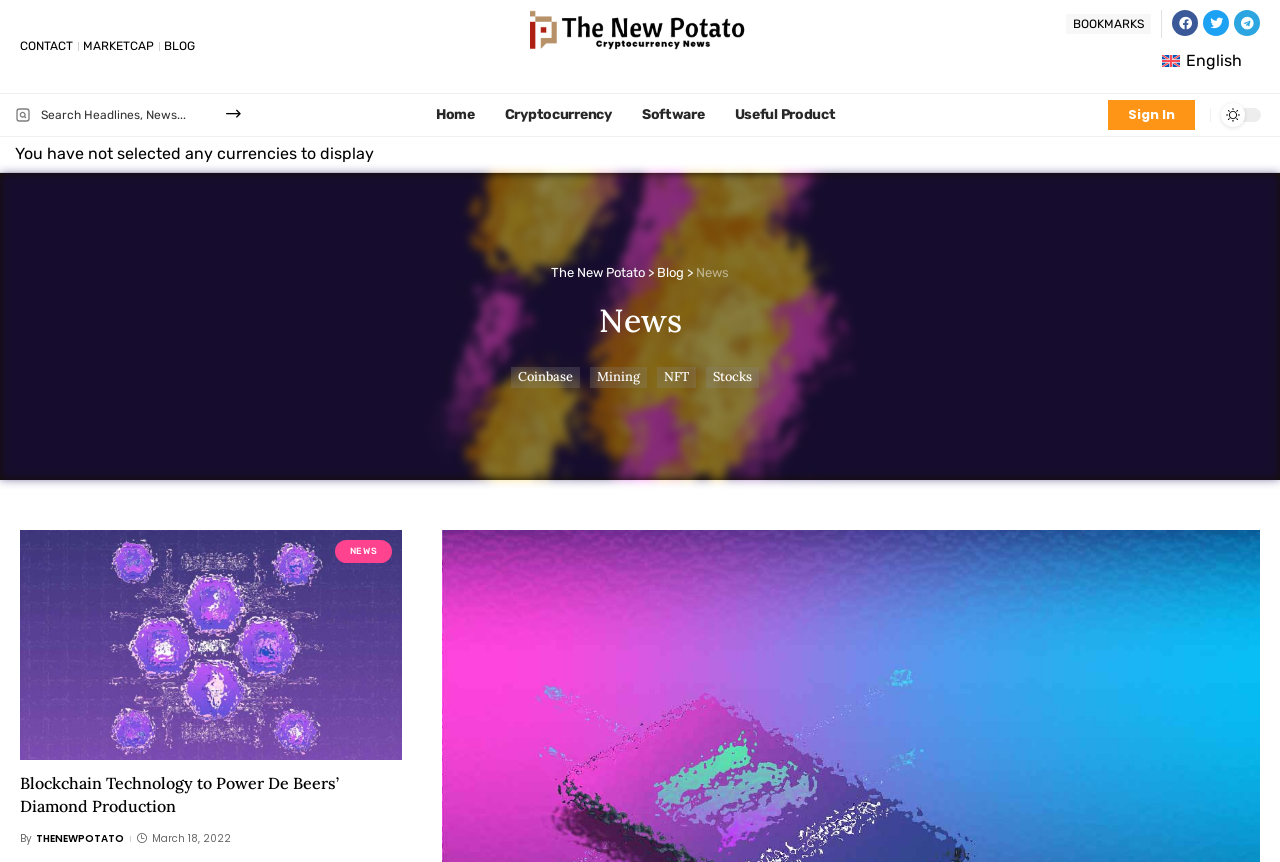Refer to the screenshot and answer the following question in detail:
How many main navigation menu items are there?

I counted the main navigation menu items by looking at the links 'Home', 'Cryptocurrency', 'Software', and 'Useful Product' which are contained within the navigation element 'main menu'.